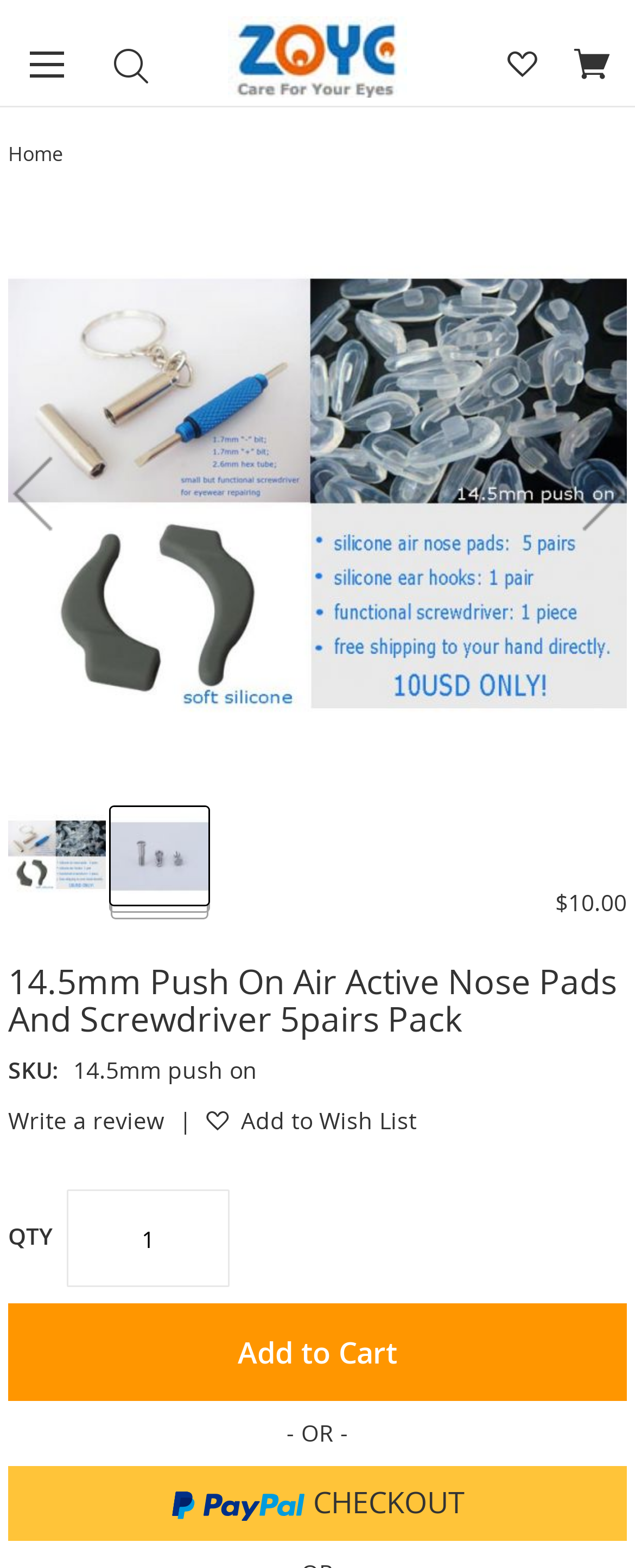What is the purpose of the screwdriver?
Provide a detailed and well-explained answer to the question.

I inferred the purpose of the screwdriver by looking at the product description and the presence of nose pads and screws on the page, which suggests that the screwdriver is used for replacing nose pads.